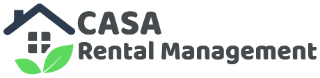Respond with a single word or phrase for the following question: 
In what year did the company start providing property management solutions?

1979